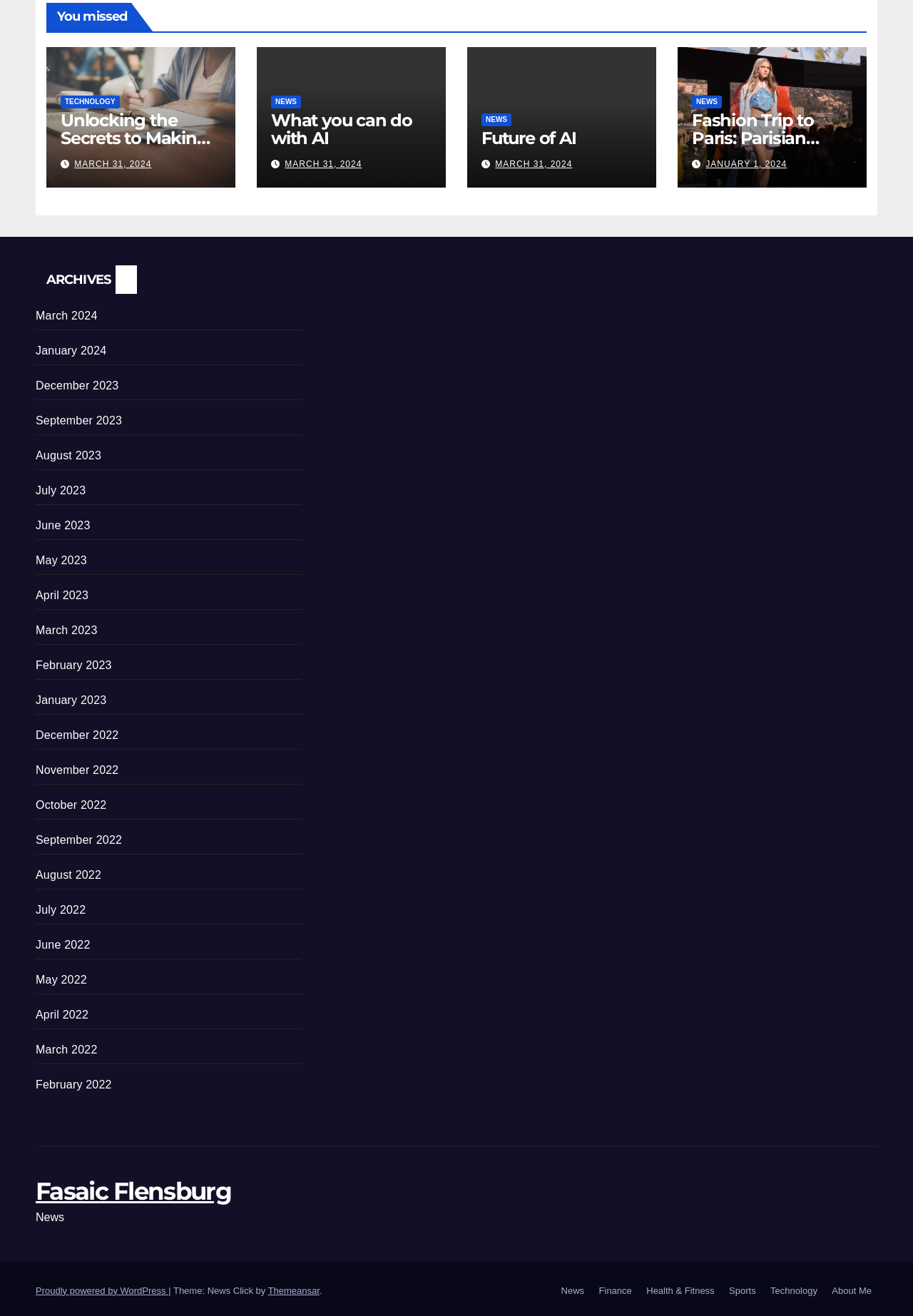Find the bounding box coordinates for the area that must be clicked to perform this action: "Read the article 'Unlocking the Secrets to Making Money Online: Your Ultimate Guide'".

[0.066, 0.083, 0.241, 0.14]